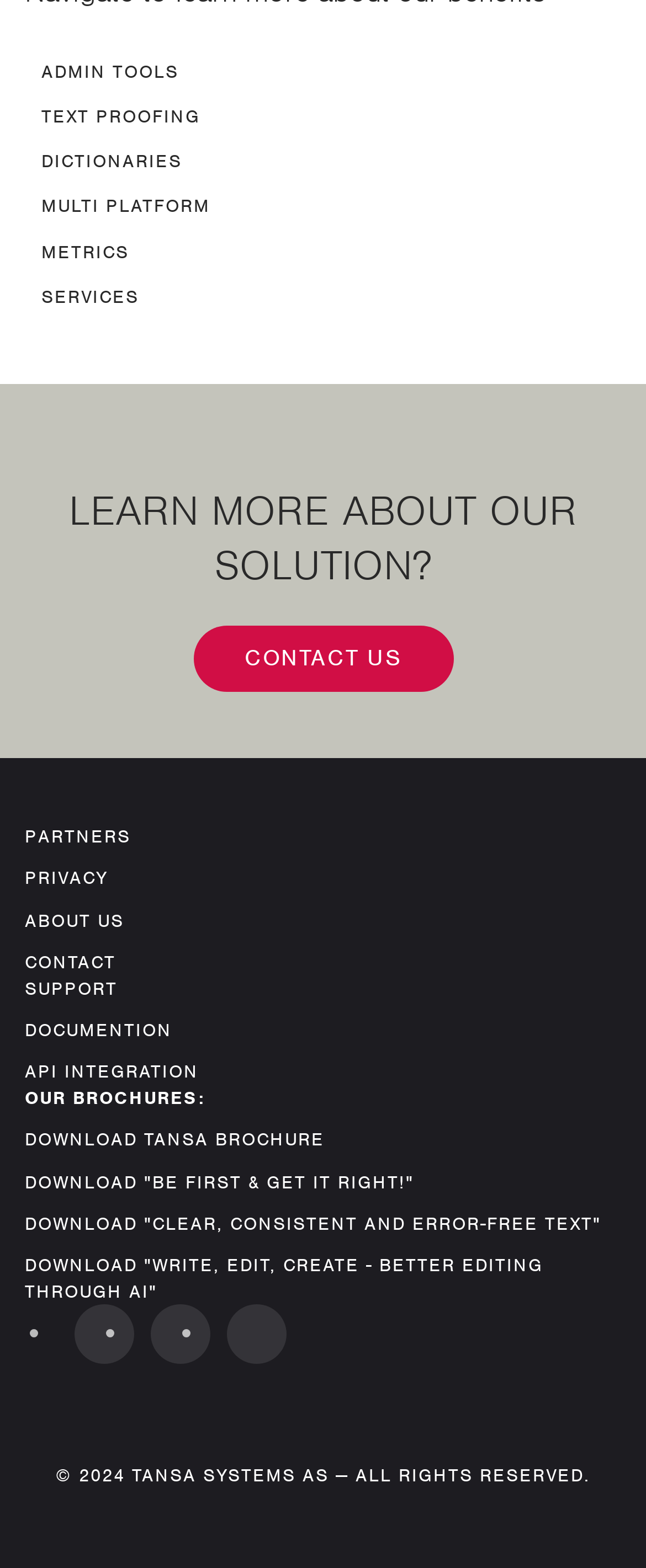Please identify the bounding box coordinates of the clickable element to fulfill the following instruction: "Click on ADMIN TOOLS". The coordinates should be four float numbers between 0 and 1, i.e., [left, top, right, bottom].

[0.038, 0.037, 0.277, 0.055]